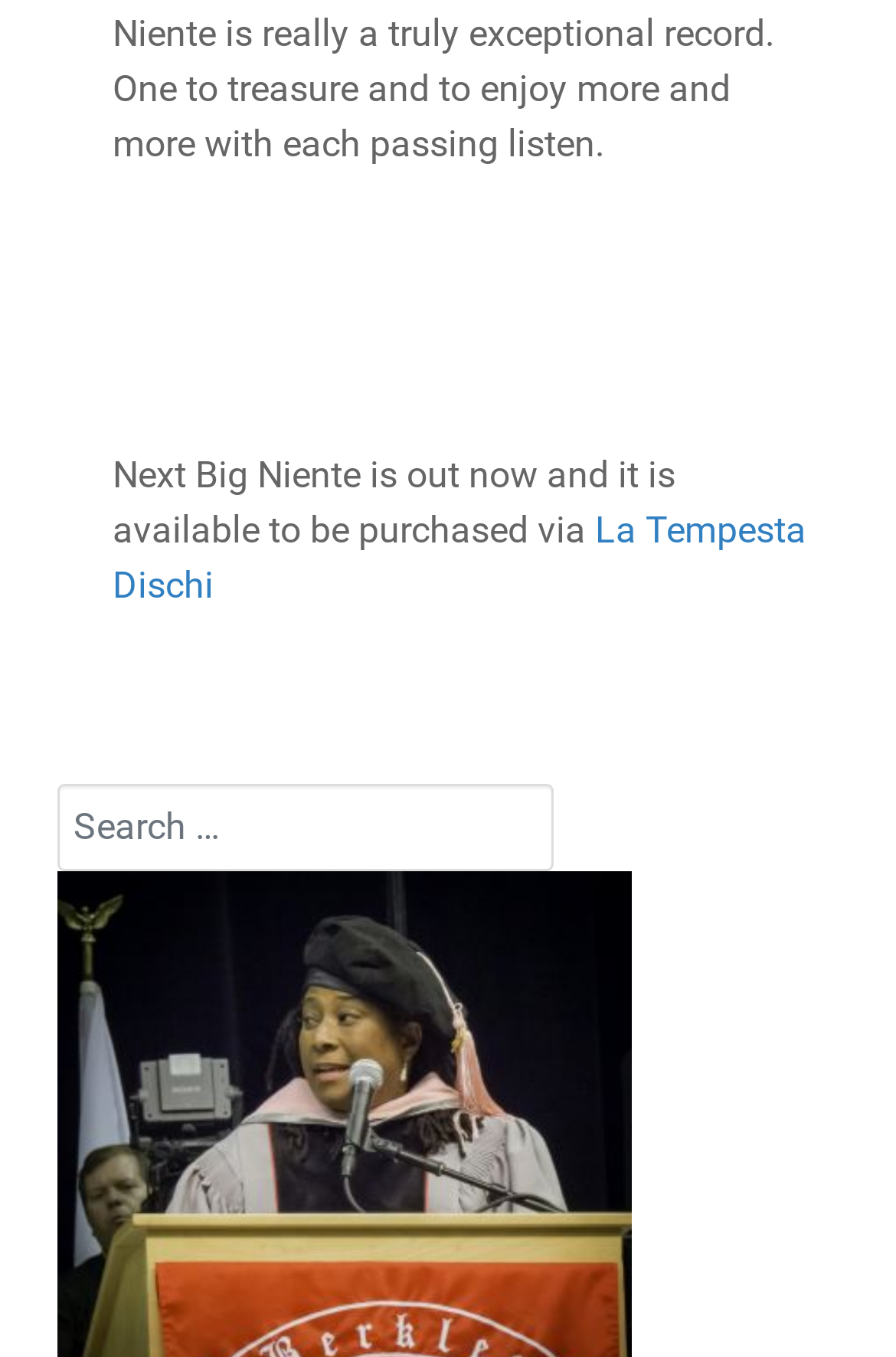What is the purpose of the search box on the webpage?
Observe the image and answer the question with a one-word or short phrase response.

To search